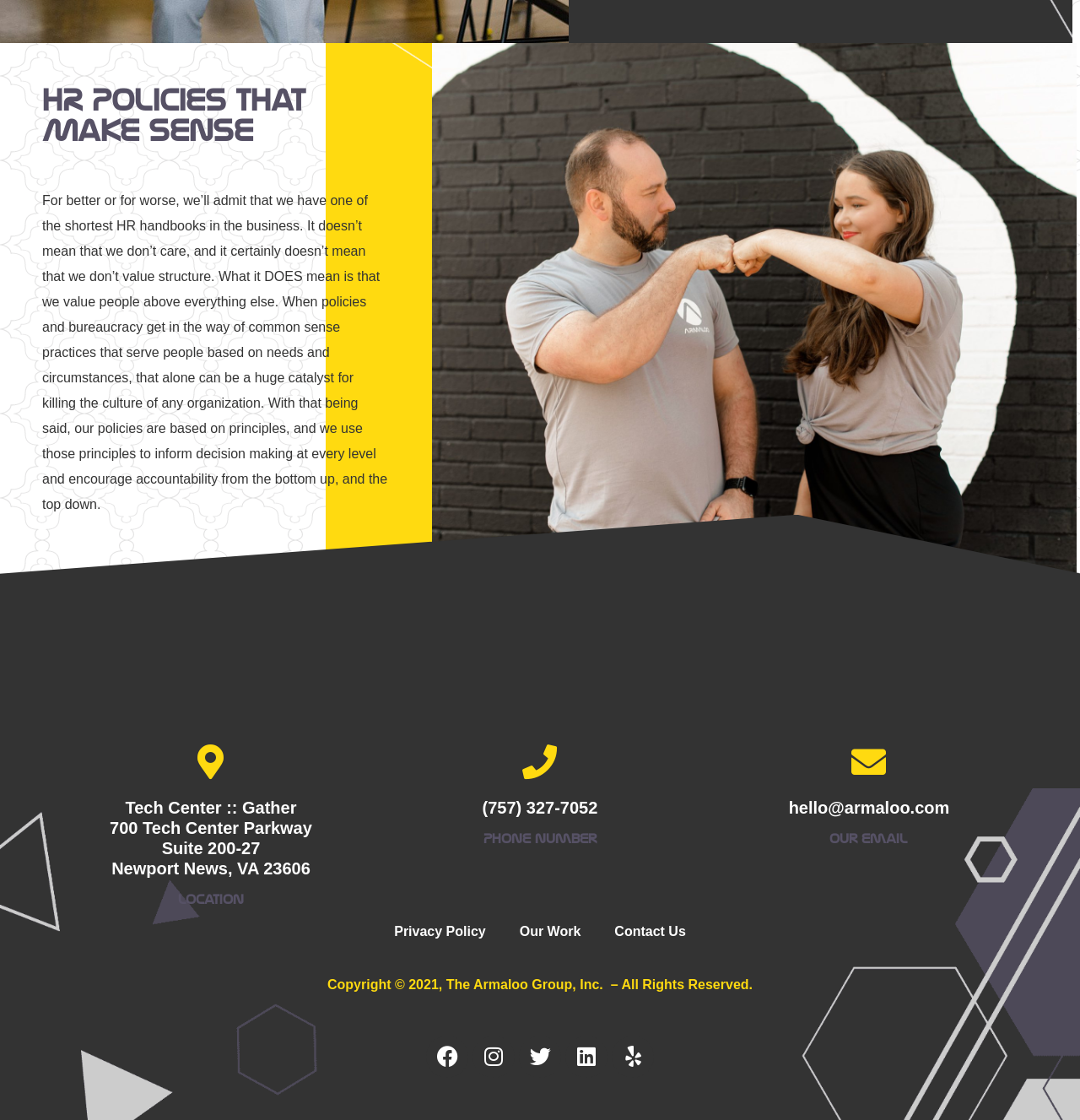Locate and provide the bounding box coordinates for the HTML element that matches this description: "hello@armaloo.com".

[0.73, 0.713, 0.879, 0.729]